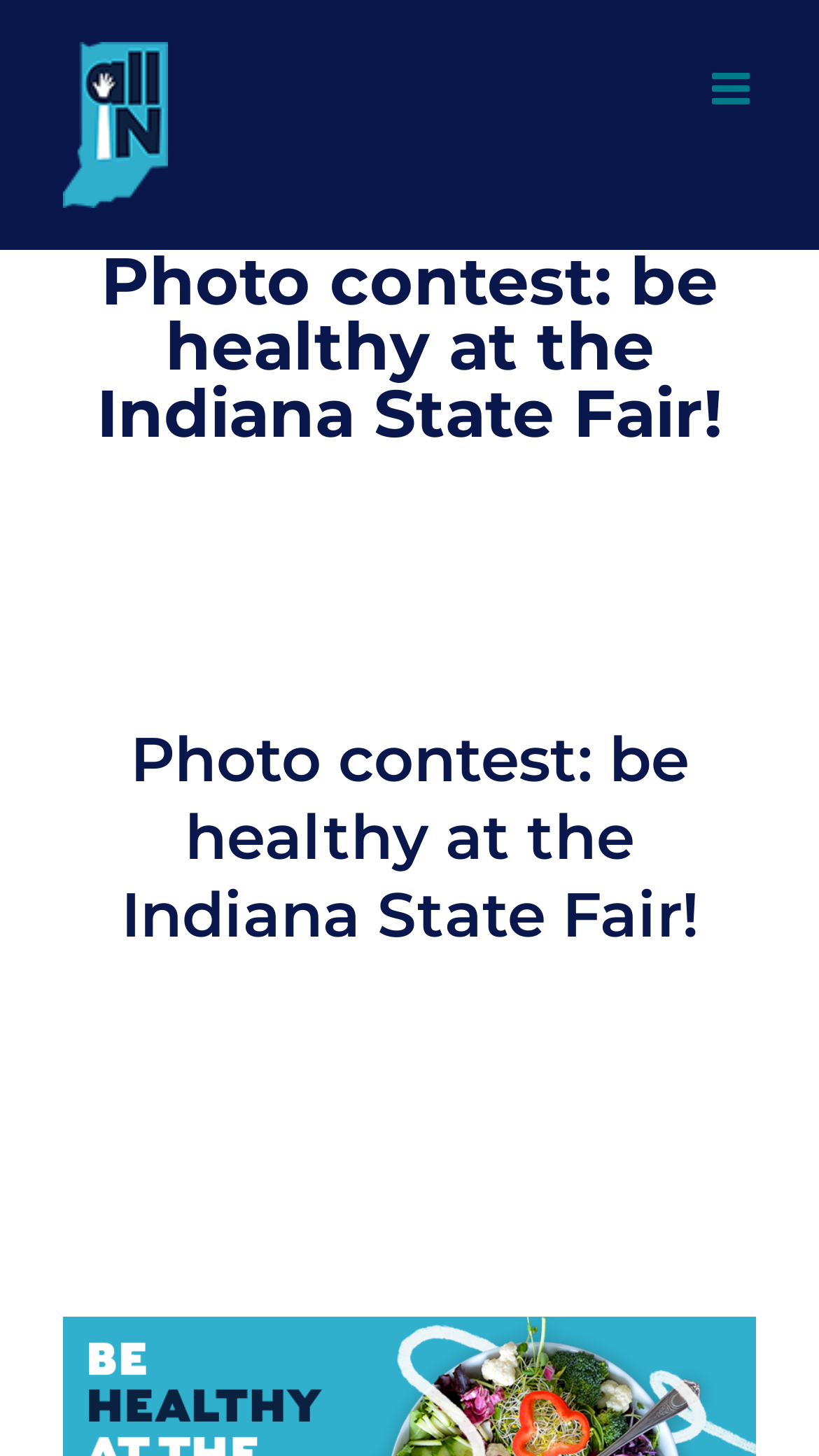Show the bounding box coordinates for the HTML element described as: "aria-label="Toggle mobile menu"".

[0.869, 0.046, 0.923, 0.076]